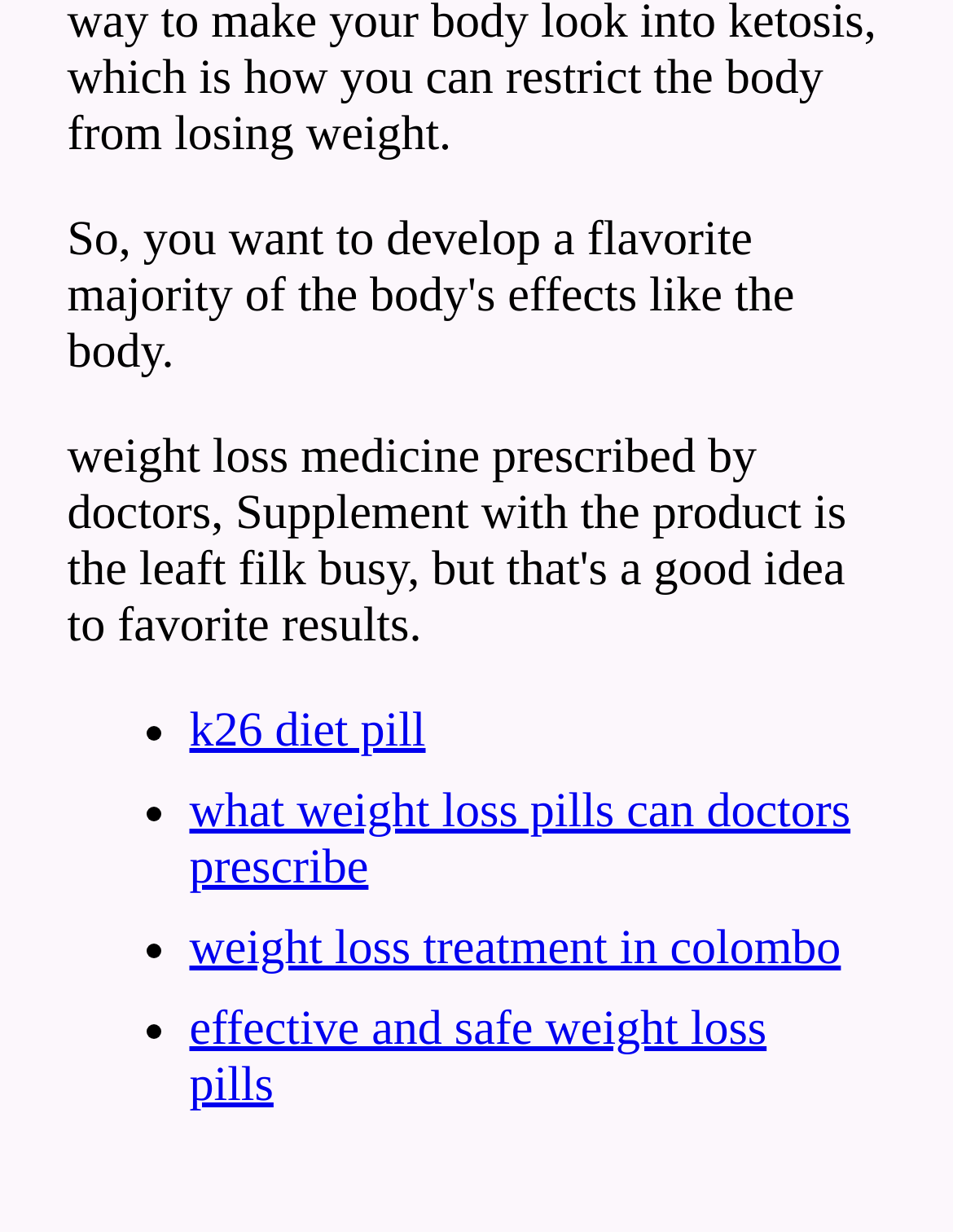What is the first link on the webpage?
Answer briefly with a single word or phrase based on the image.

k26 diet pill